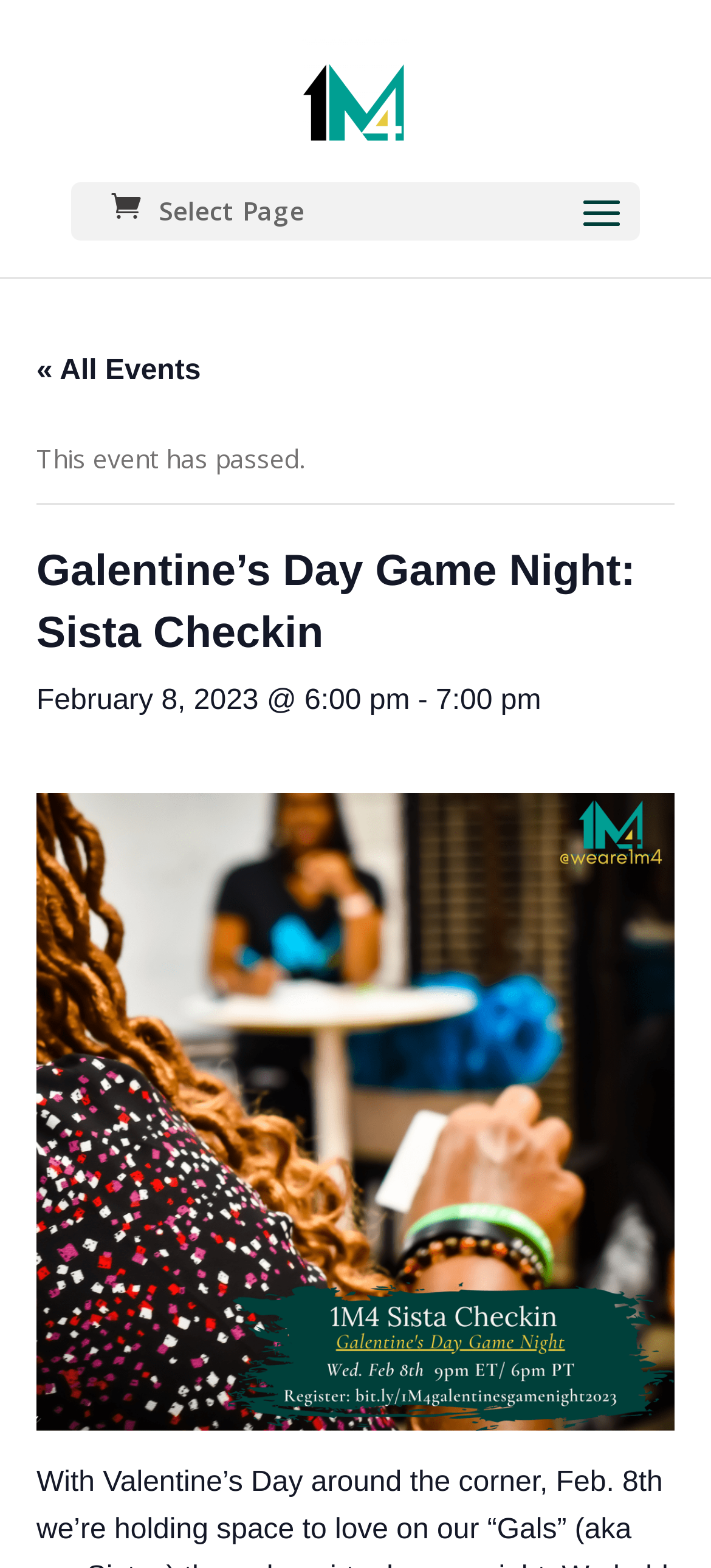What is the time of the Galentine's Day Game Night event?
Based on the image, provide a one-word or brief-phrase response.

6:00 pm - 7:00 pm